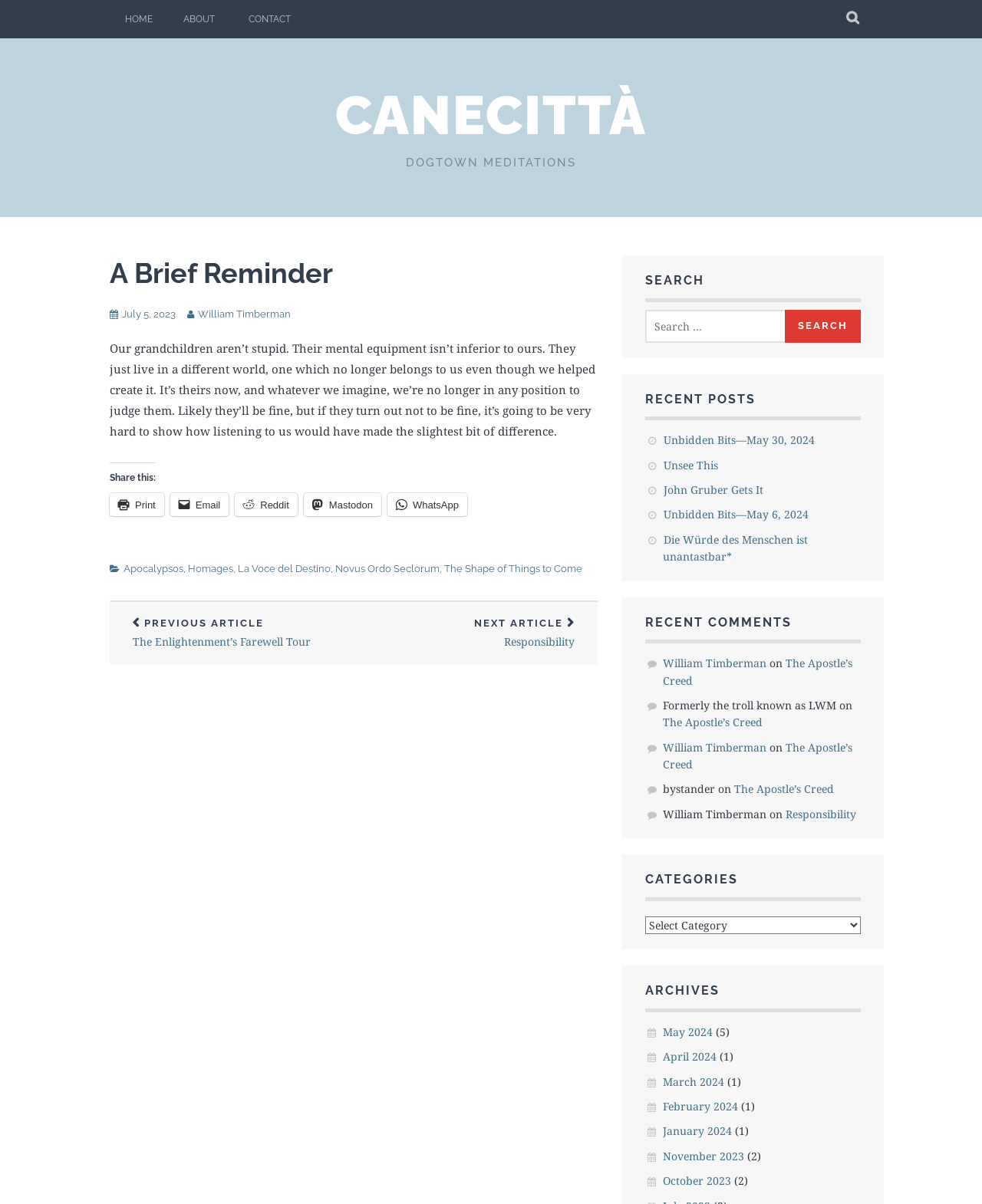Kindly determine the bounding box coordinates of the area that needs to be clicked to fulfill this instruction: "Read the article CANECITTÀ".

[0.341, 0.069, 0.659, 0.122]